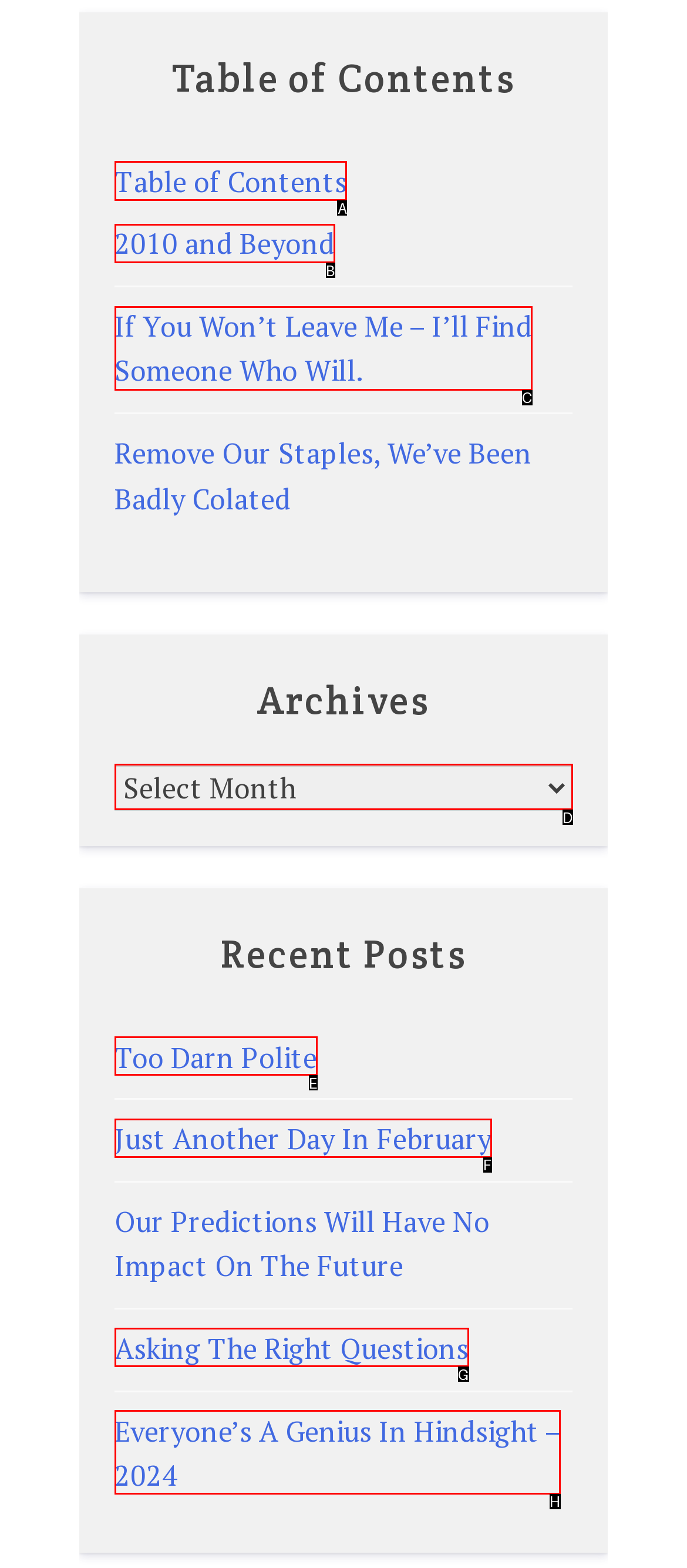Which HTML element should be clicked to perform the following task: go to Table of Contents
Reply with the letter of the appropriate option.

A